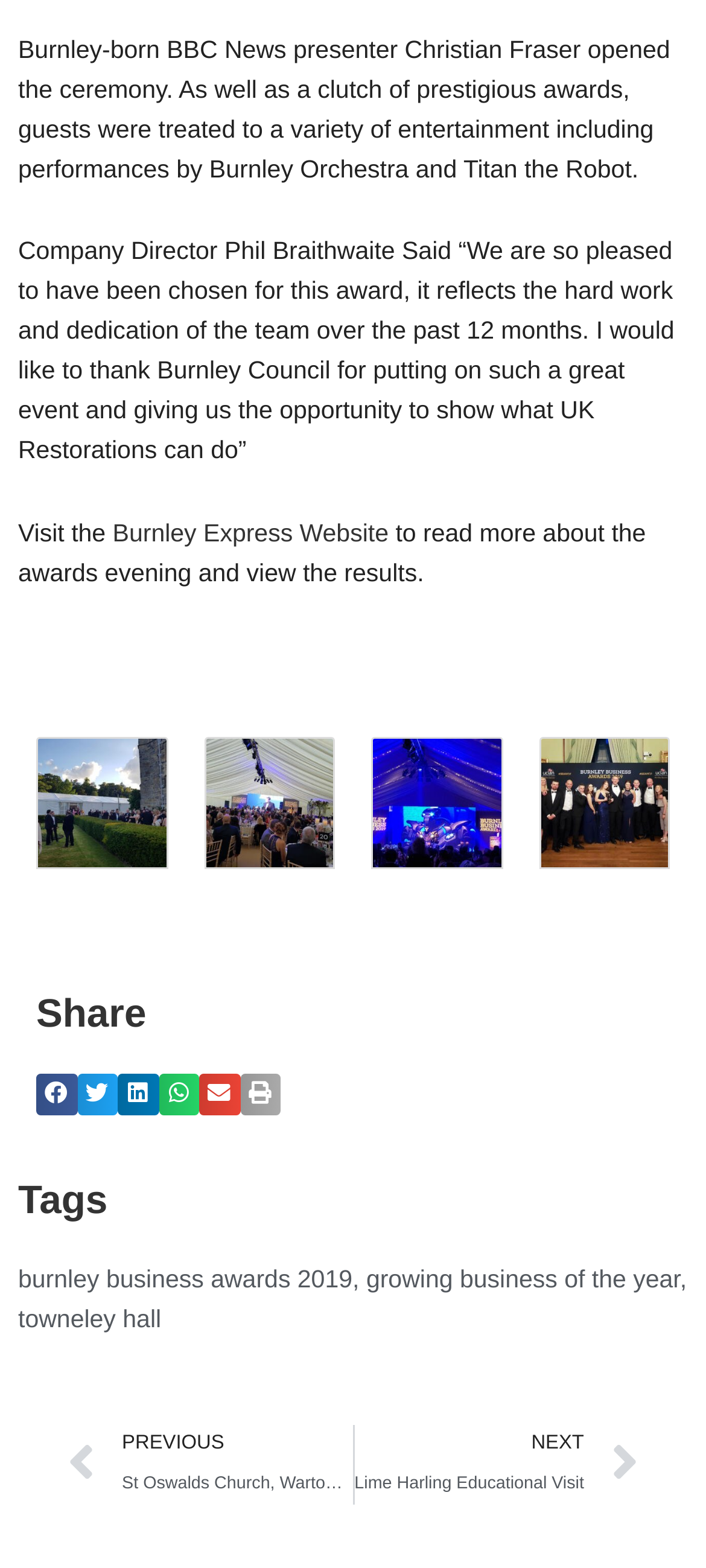Provide the bounding box coordinates of the HTML element this sentence describes: "alt="Burnley Business Awards"".

[0.765, 0.502, 0.946, 0.52]